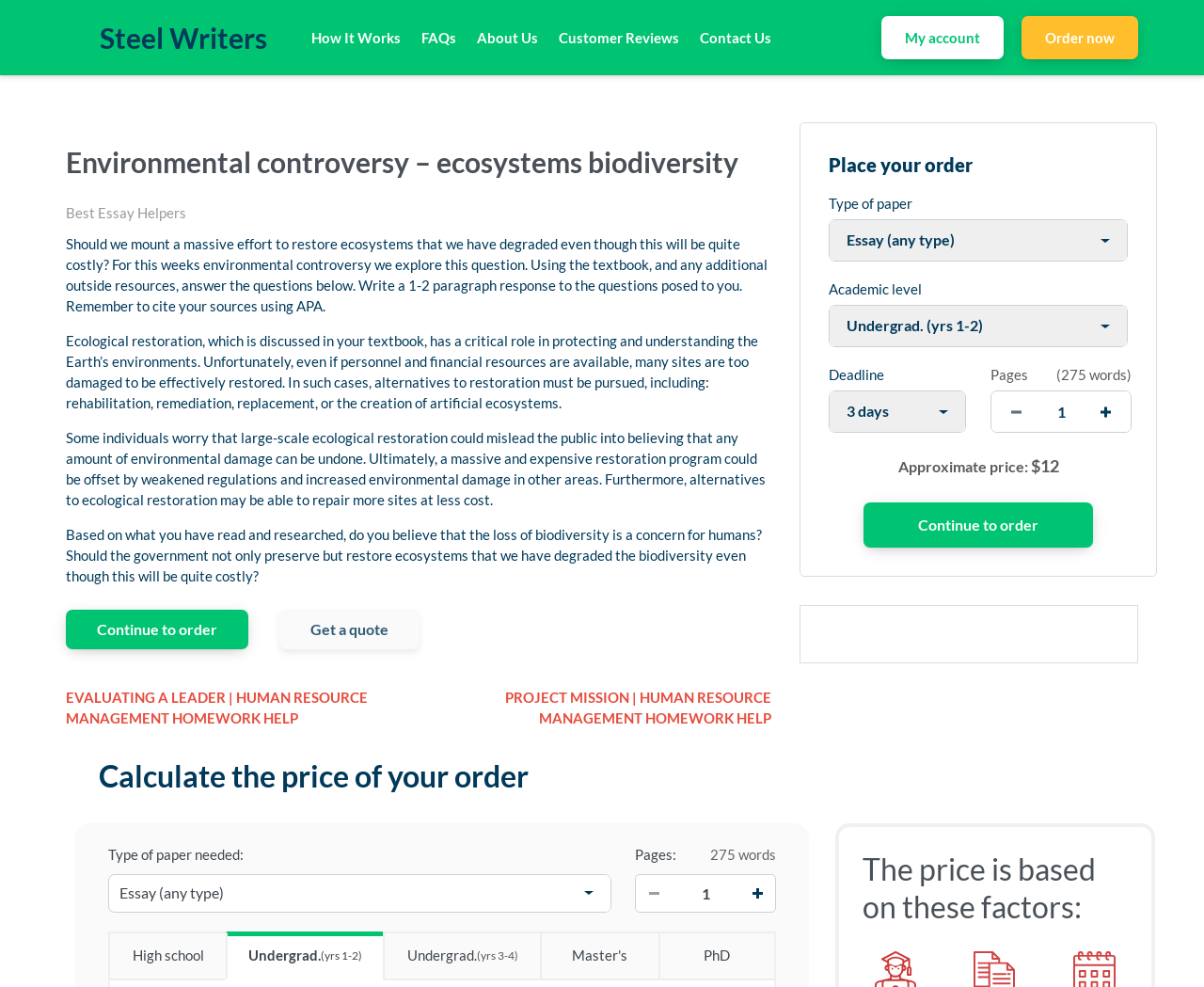Identify the bounding box coordinates for the element you need to click to achieve the following task: "Get a quote". The coordinates must be four float values ranging from 0 to 1, formatted as [left, top, right, bottom].

[0.232, 0.617, 0.348, 0.657]